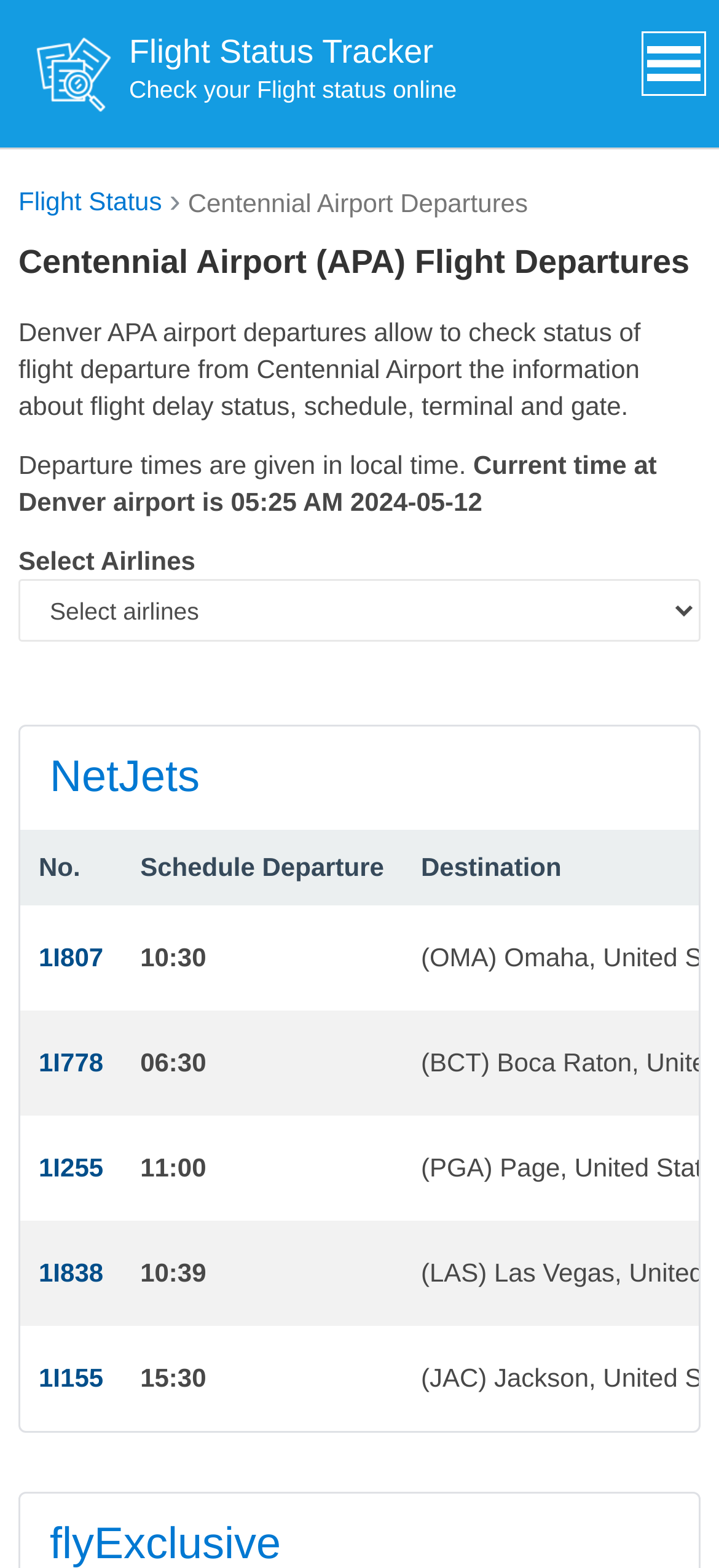Predict the bounding box coordinates for the UI element described as: "Message of peace goes viral". The coordinates should be four float numbers between 0 and 1, presented as [left, top, right, bottom].

None